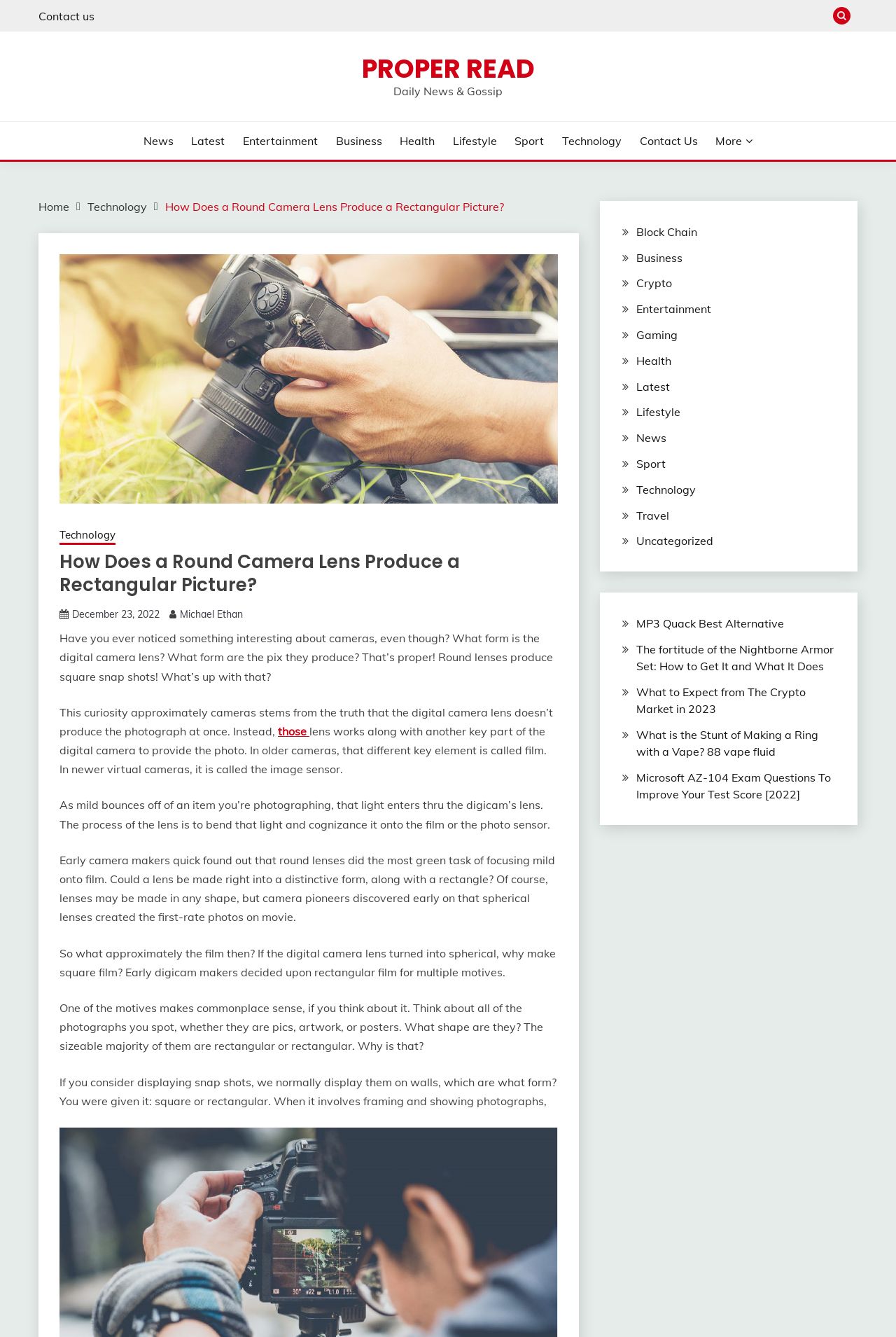Use a single word or phrase to answer the question:
What is the date of the article?

December 23, 2022